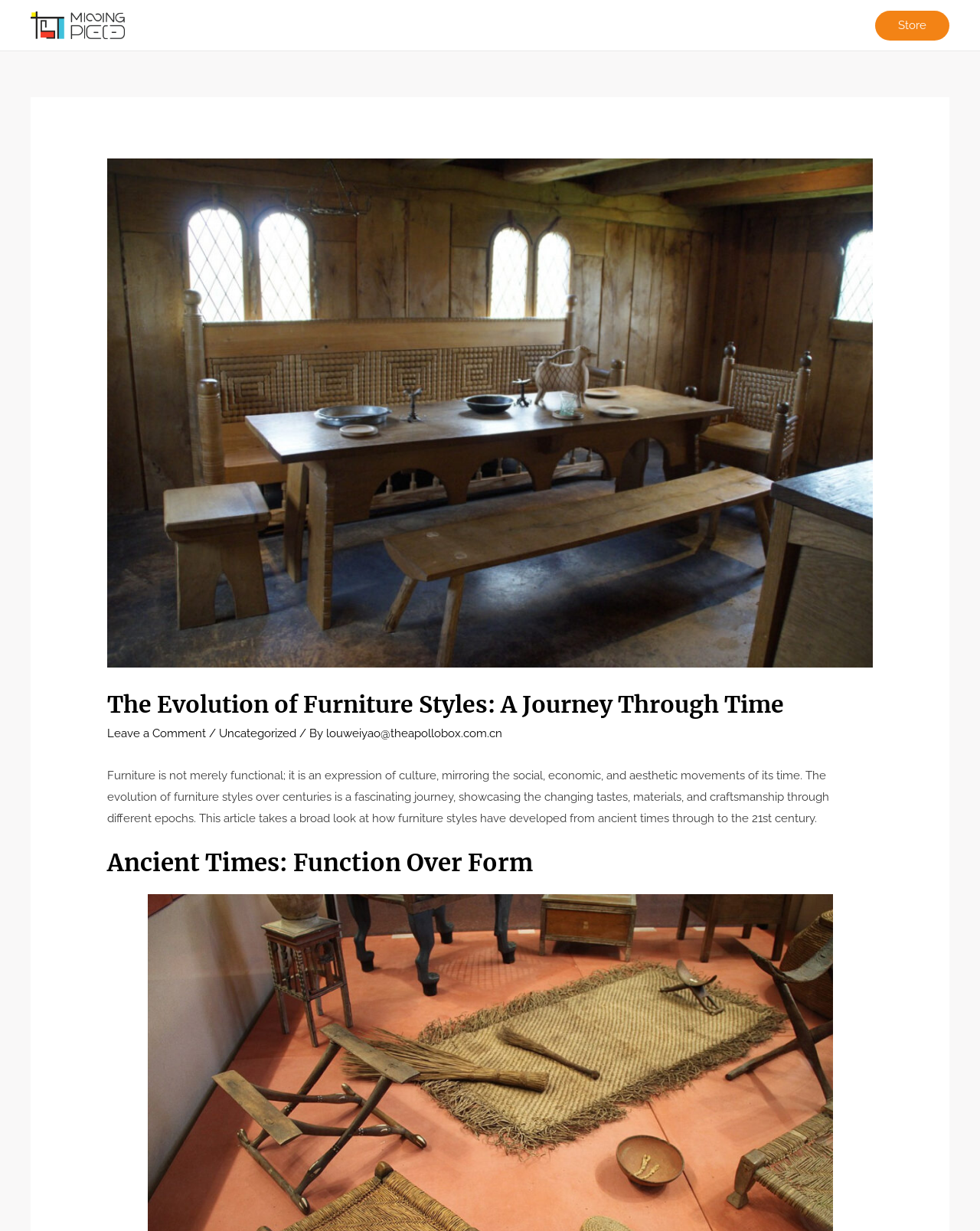Provide a one-word or brief phrase answer to the question:
What is the focus of the article?

Evolution of furniture styles